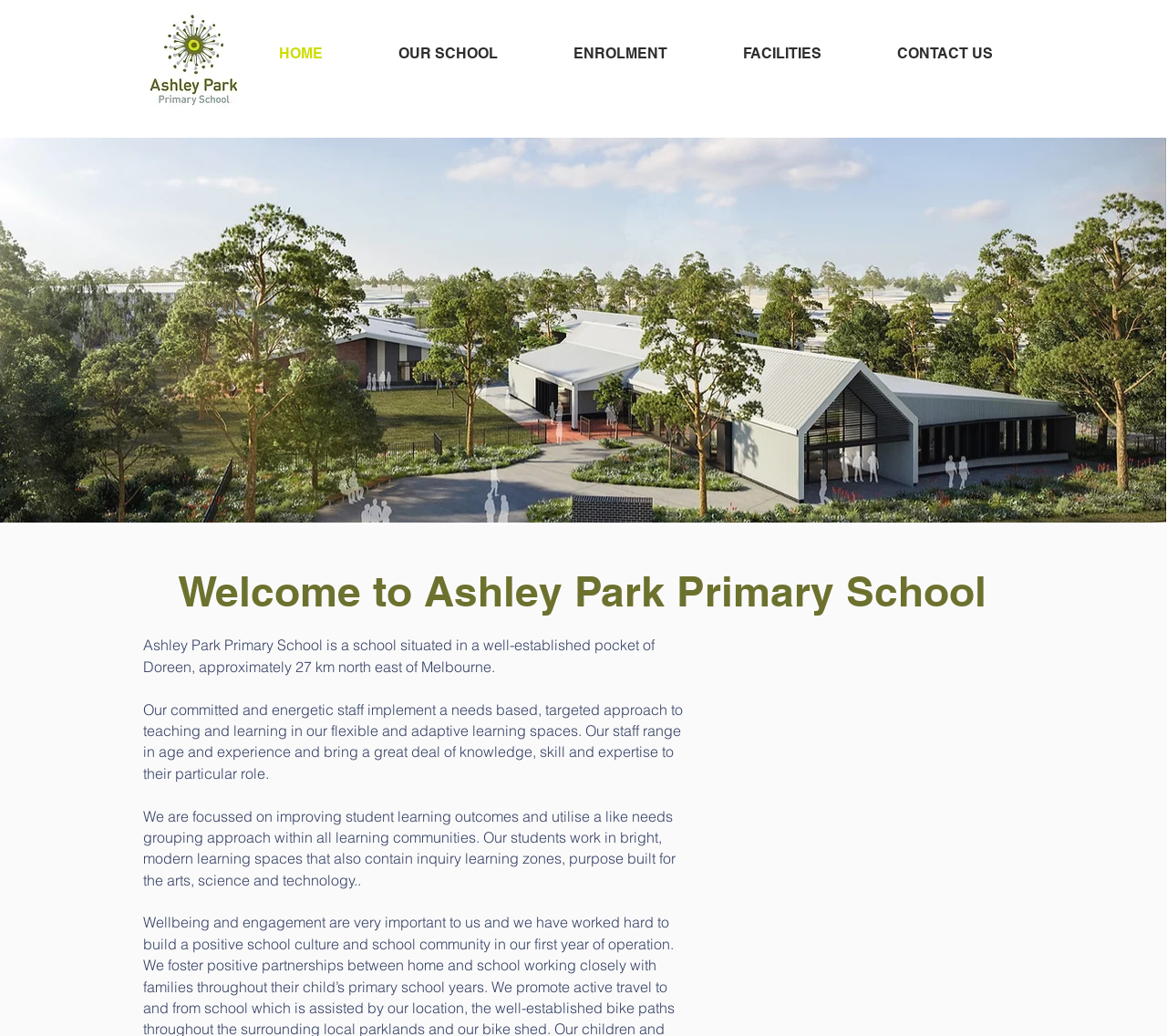How many links are in the navigation menu?
Kindly answer the question with as much detail as you can.

I counted the number of link elements within the navigation element 'Site' and found 5 links: 'HOME', 'OUR SCHOOL', 'ENROLMENT', 'FACILITIES', and 'CONTACT US'.